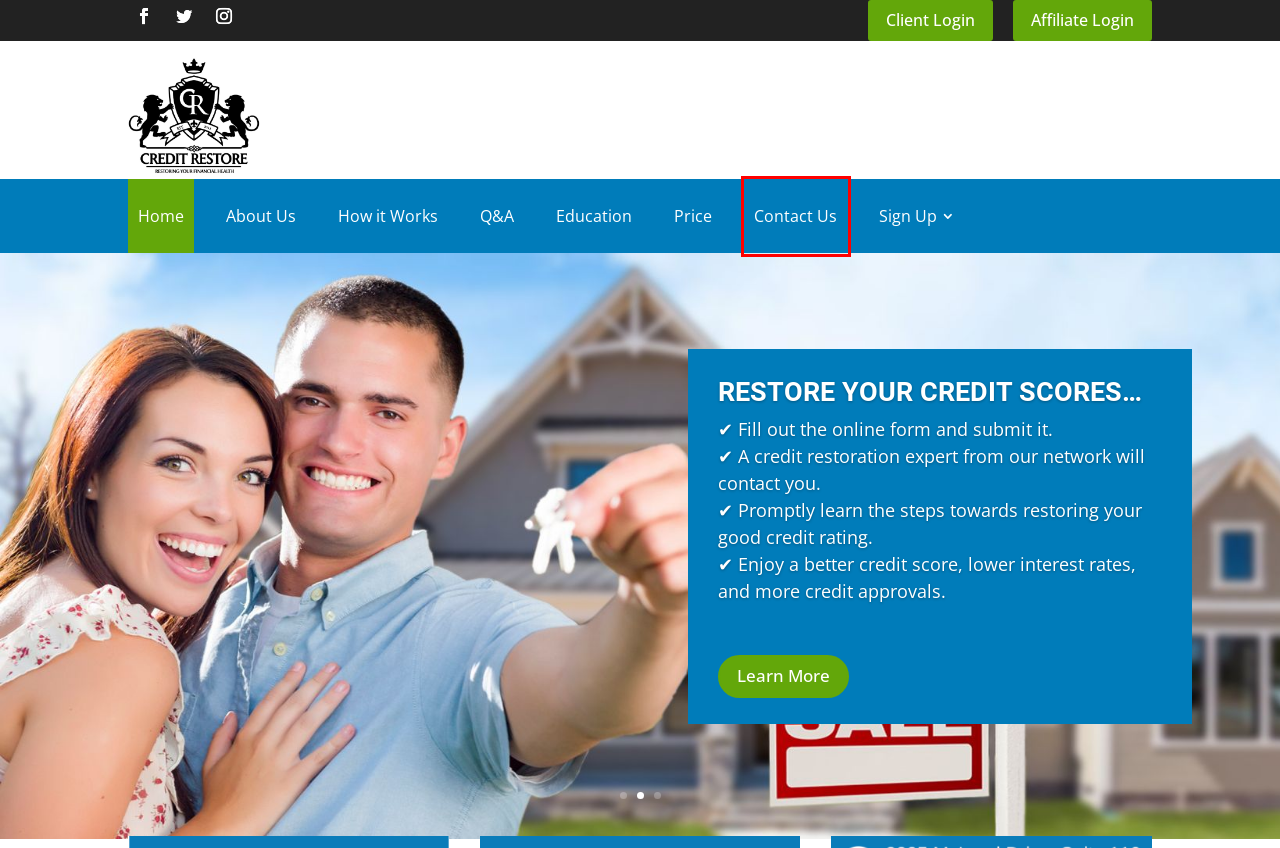You are given a webpage screenshot where a red bounding box highlights an element. Determine the most fitting webpage description for the new page that loads after clicking the element within the red bounding box. Here are the candidates:
A. Client Sign Up | Credit Restore 911
B. How it Works | Credit Restore 911
C. Credit Tips and Advice – How to Raise Credit Score | Credit Restore 911
D. Price | Credit Restore 911
E. About Us | Credit Restore 911
F. Education | Credit Restore 911
G. Contact Us | Credit Restore 911
H. Q&A | Credit Restore 911

G